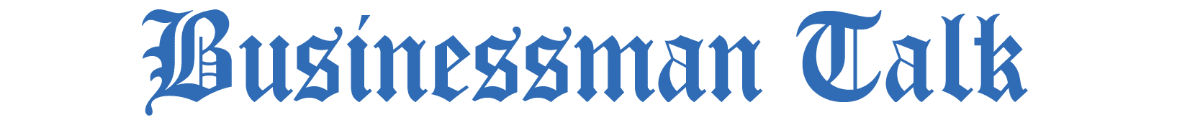Present an elaborate depiction of the scene captured in the image.

The image features the prominently styled text "Businessman Talk," presented in an elegant blue font. This visually striking title serves as the centerpiece of the header for the article titled "12 Tips To Increase Your Leads Using WhatsApp Business API." The design is simplistic yet impactful, effectively drawing attention and setting the tone for the business-focused content that follows.